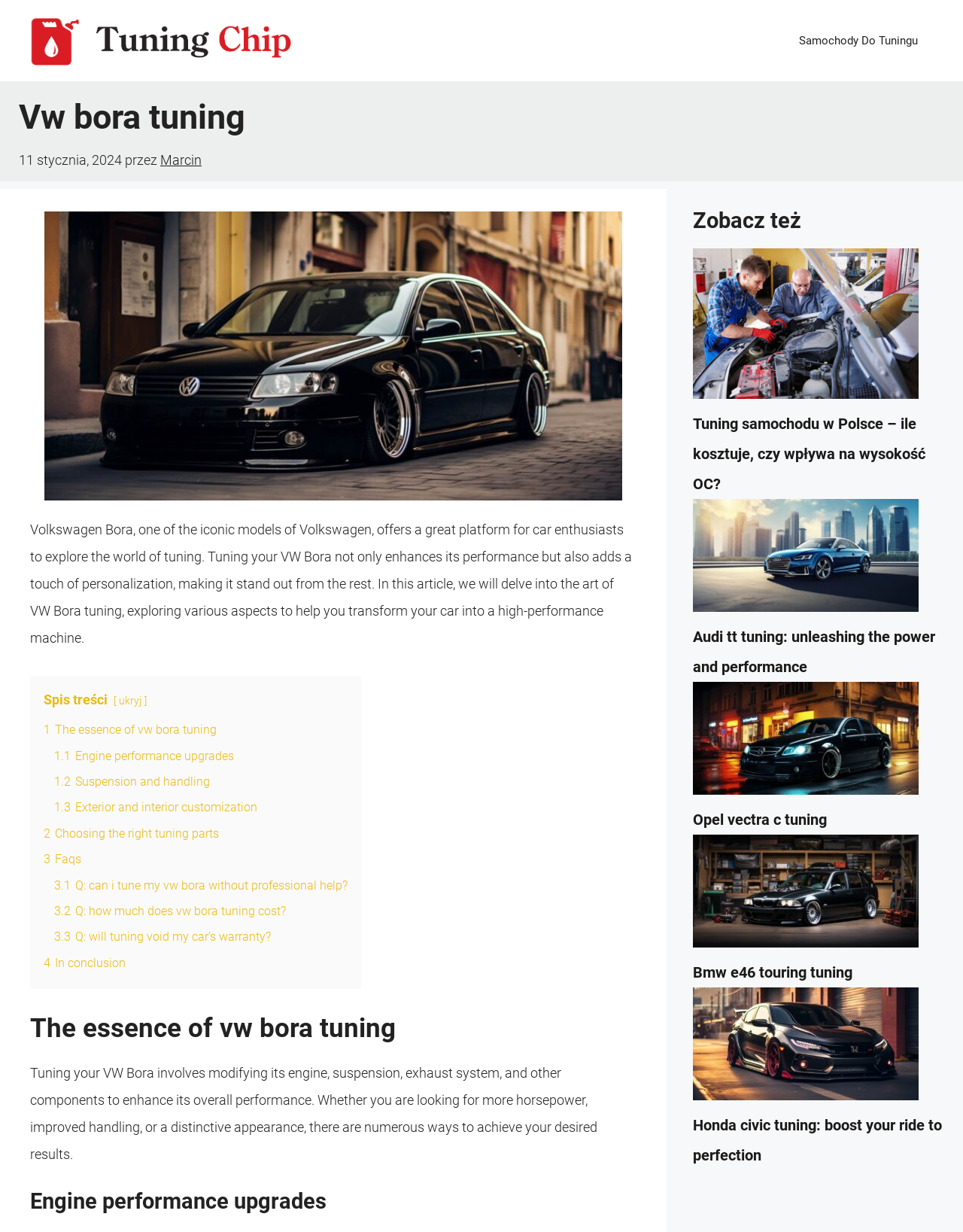Identify the text that serves as the heading for the webpage and generate it.

Vw bora tuning